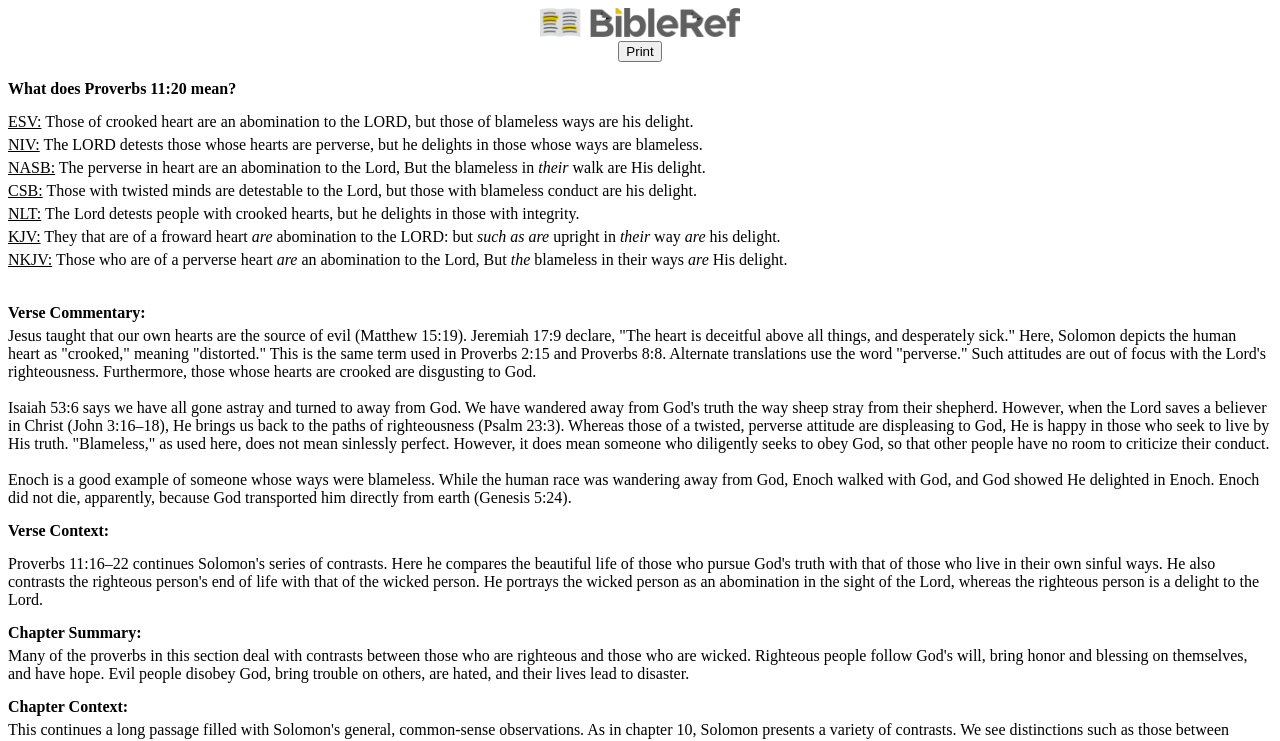Create a detailed description of the webpage's content and layout.

This webpage is about Proverbs 11:20, a biblical verse. At the top, there is an image and a "Print" button. Below them, there is a question "What does Proverbs 11:20 mean?" followed by the verse itself in different translations, including ESV, NIV, NASB, CSB, NLT, KJV, and NKJV. Each translation is labeled with its abbreviation.

The verse is then followed by a commentary section, which provides an explanation of the verse. The commentary is divided into three paragraphs, each discussing the meaning of the verse in relation to the human heart, God's delight in those who seek to live by His truth, and the example of Enoch, who walked with God.

Below the commentary, there are three sections: "Verse Context", "Chapter Summary", and "Chapter Context", which provide additional information about the verse and its context within the chapter.

Overall, the webpage is a resource for those seeking to understand the meaning and significance of Proverbs 11:20.